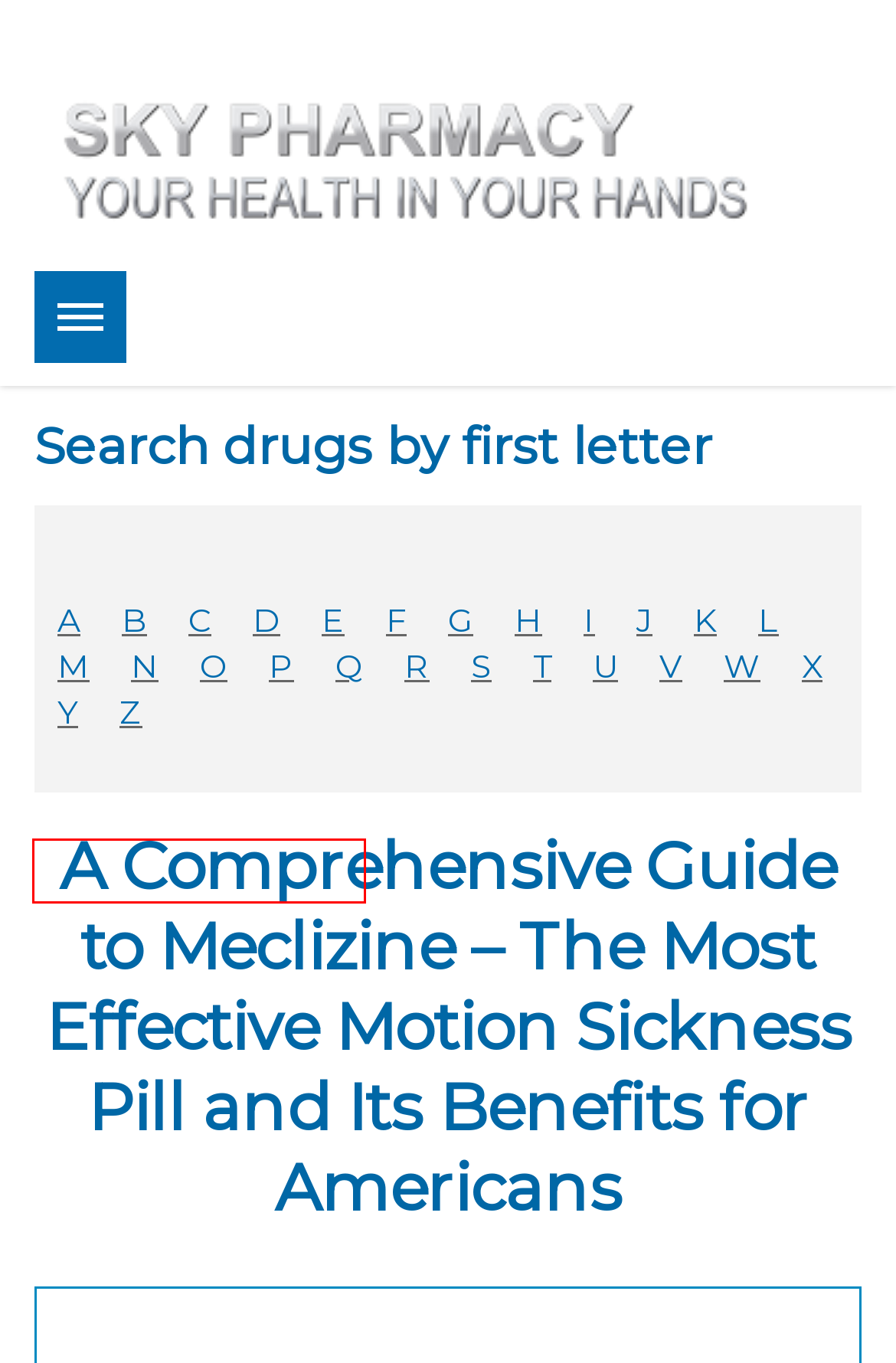Examine the screenshot of a webpage featuring a red bounding box and identify the best matching webpage description for the new page that results from clicking the element within the box. Here are the options:
A. Refill – Sky Pharmacy with Affordable Online Generics
B. Services – Sky Pharmacy with Affordable Online Generics
C. Sky Pharmacy App – Sky Pharmacy with Affordable Online Generics
D. Sky Pharmacy with Affordable Online Generics
E. FAQs about AIDS – Sky Pharmacy with Affordable Online Generics
F. Contact Us – Sky Pharmacy with Affordable Online Generics
G. About Us – Sky Pharmacy with Affordable Online Generics
H. Discont Coupons – Sky Pharmacy with Affordable Online Generics

C